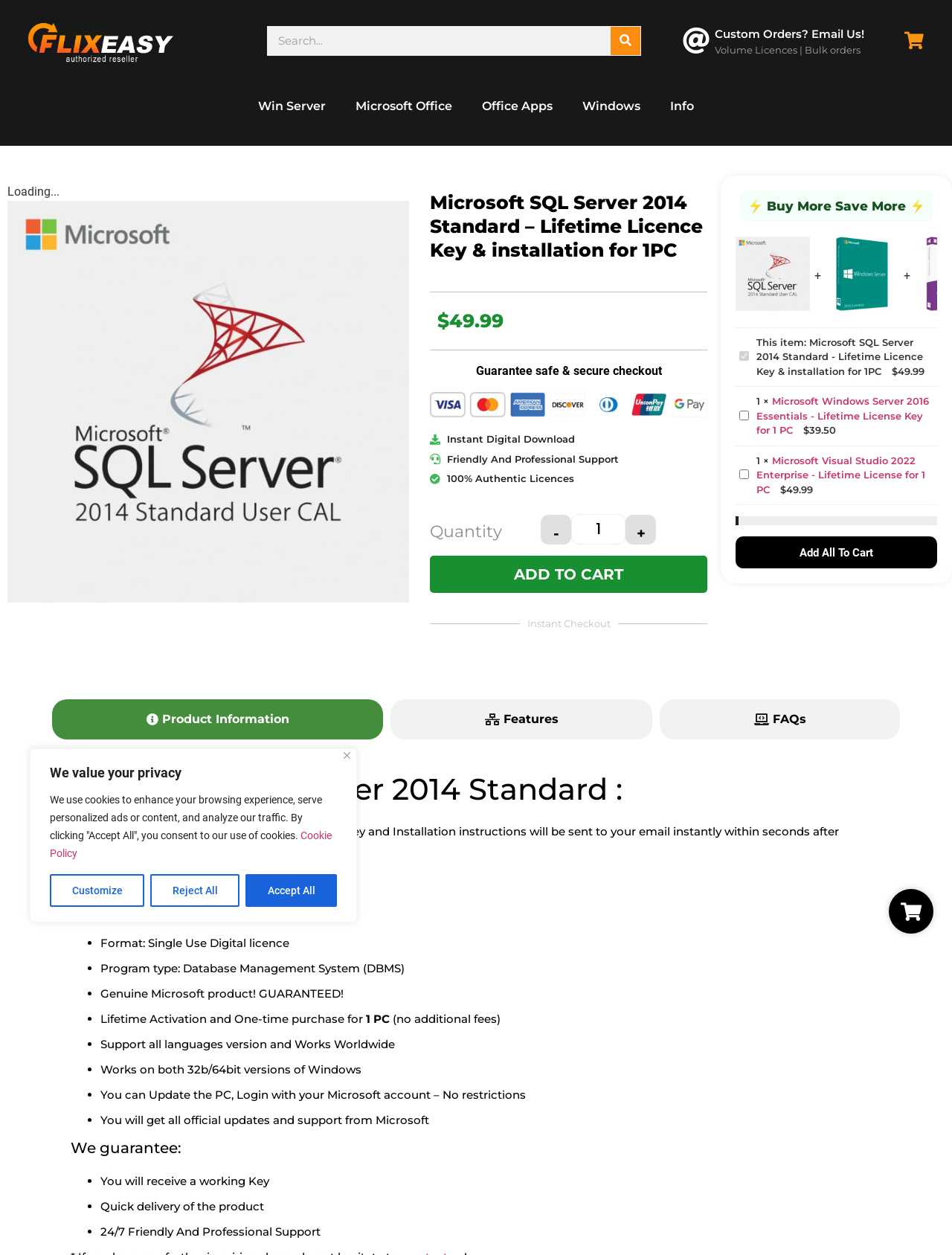Extract the main title from the webpage.

Microsoft SQL Server 2014 Standard :